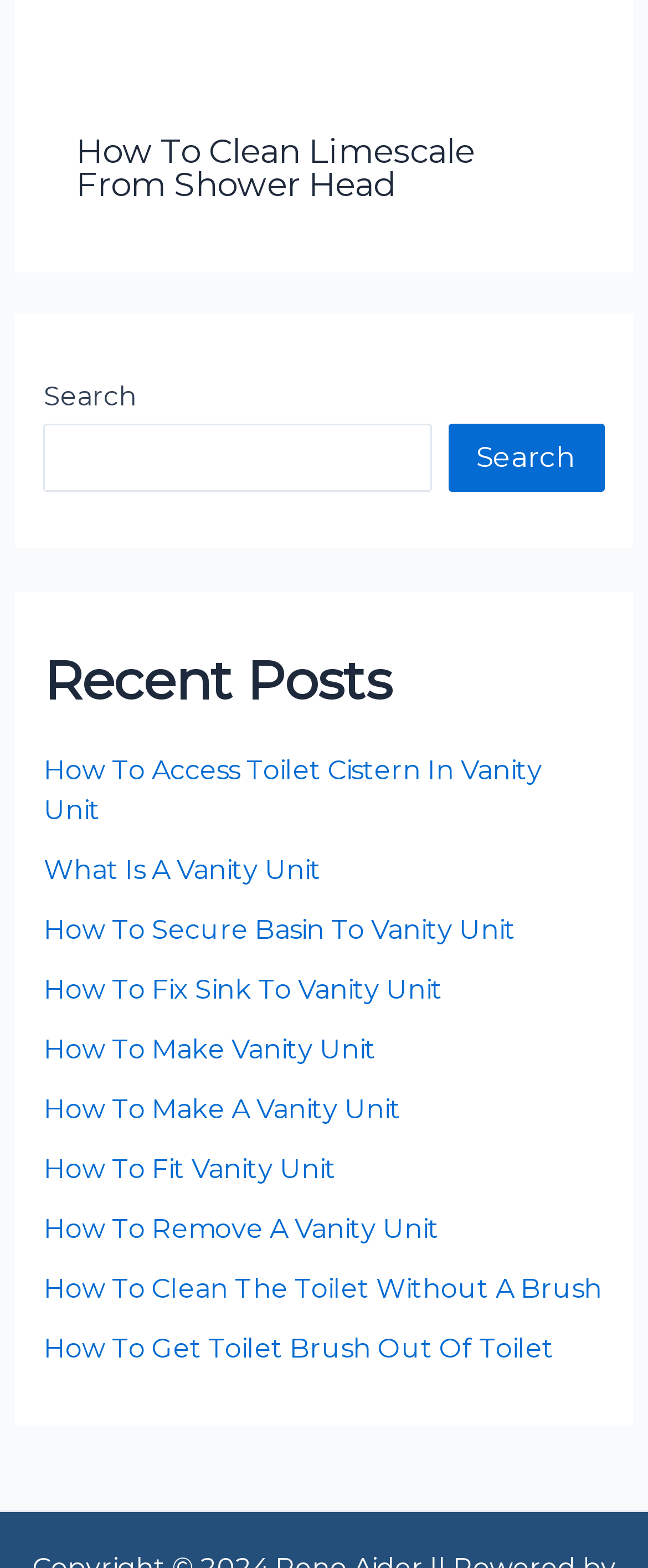What is the topic of the first link in the 'Recent Posts' section?
Respond with a short answer, either a single word or a phrase, based on the image.

Accessing toilet cistern